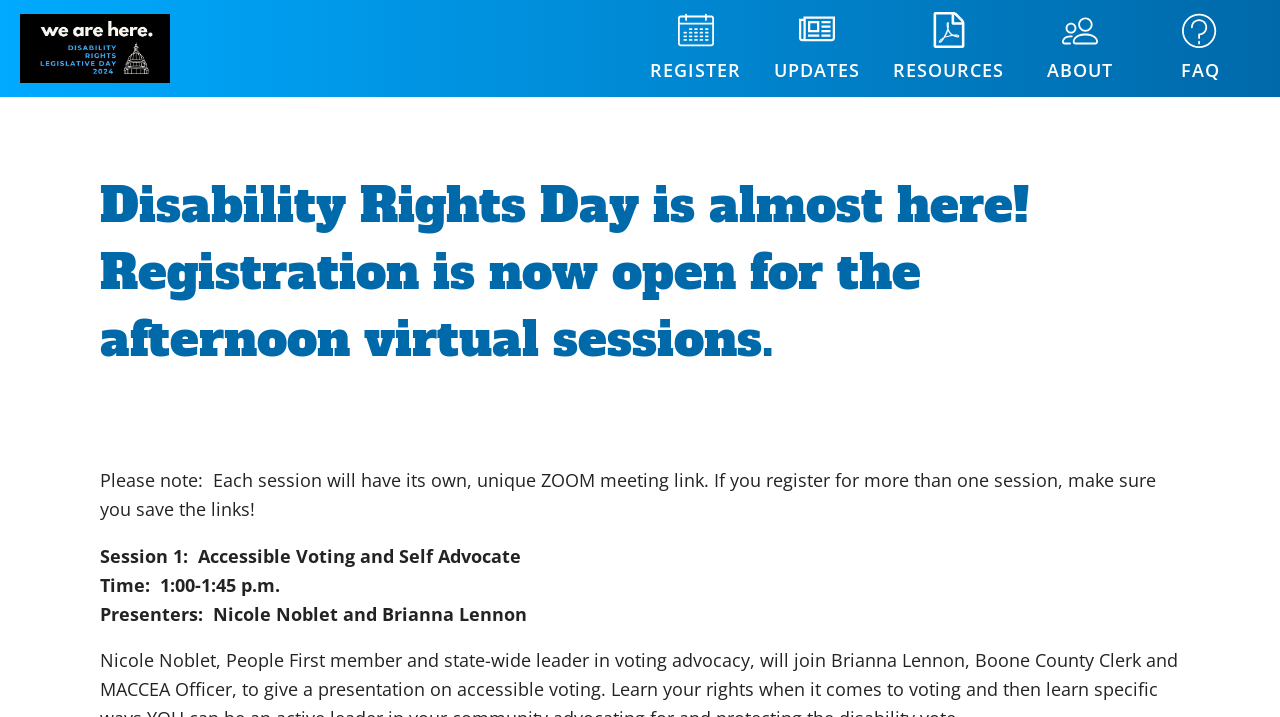Extract the primary headline from the webpage and present its text.

Disability Rights Day is almost here! 
Registration is now open for the afternoon virtual sessions.